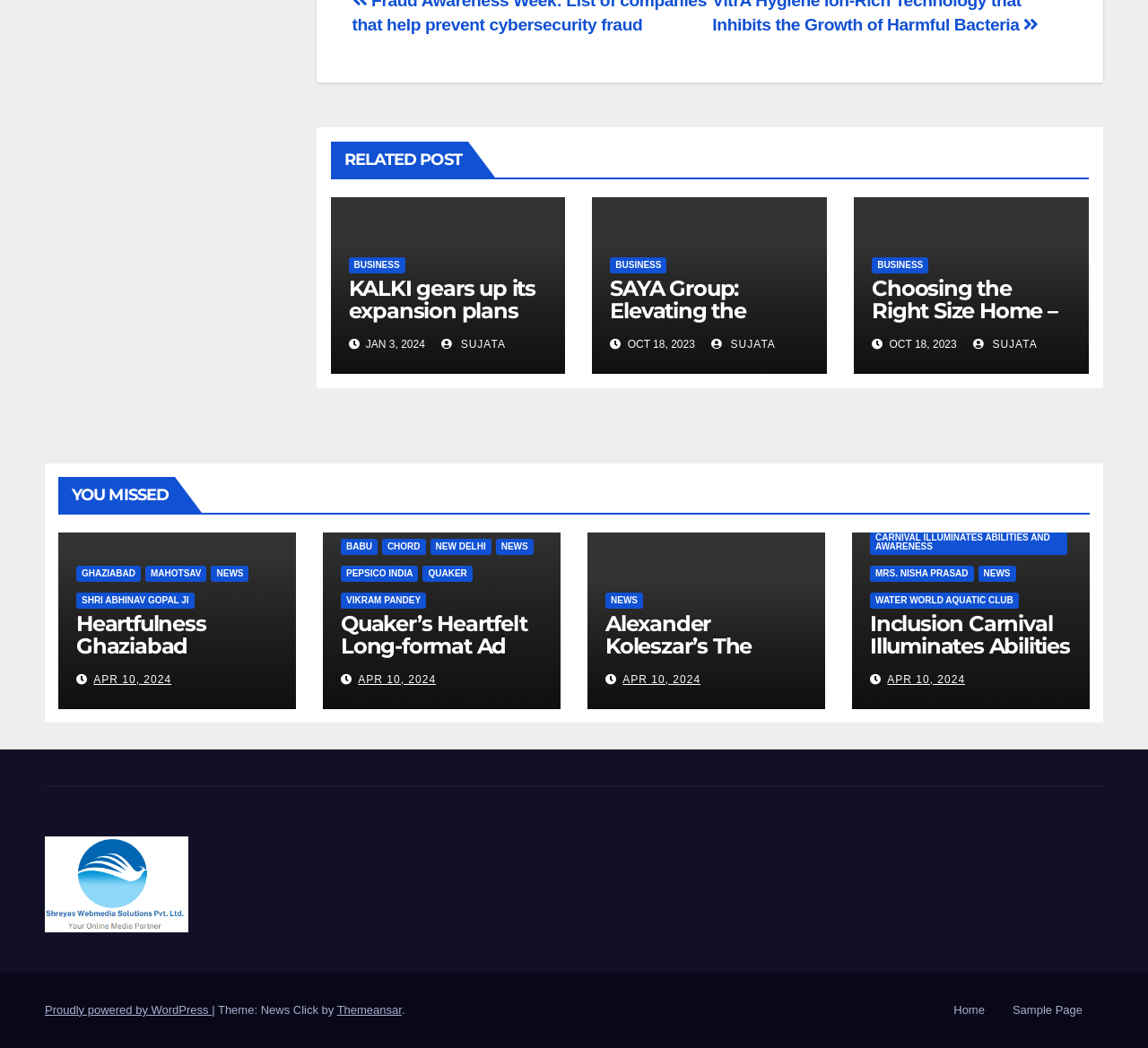Find the bounding box coordinates of the element you need to click on to perform this action: 'Visit the 'BUSINESS' section'. The coordinates should be represented by four float values between 0 and 1, in the format [left, top, right, bottom].

[0.304, 0.245, 0.353, 0.261]